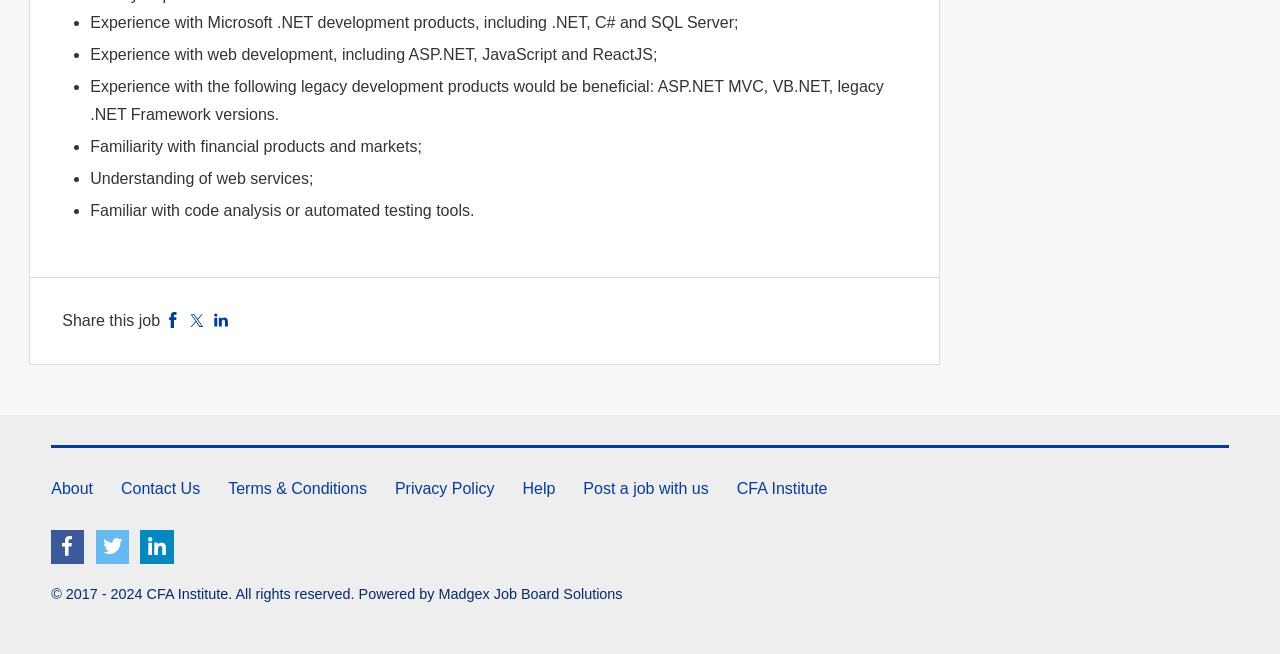Using the format (top-left x, top-left y, bottom-right x, bottom-right y), and given the element description, identify the bounding box coordinates within the screenshot: Post a job with us

[0.456, 0.734, 0.554, 0.76]